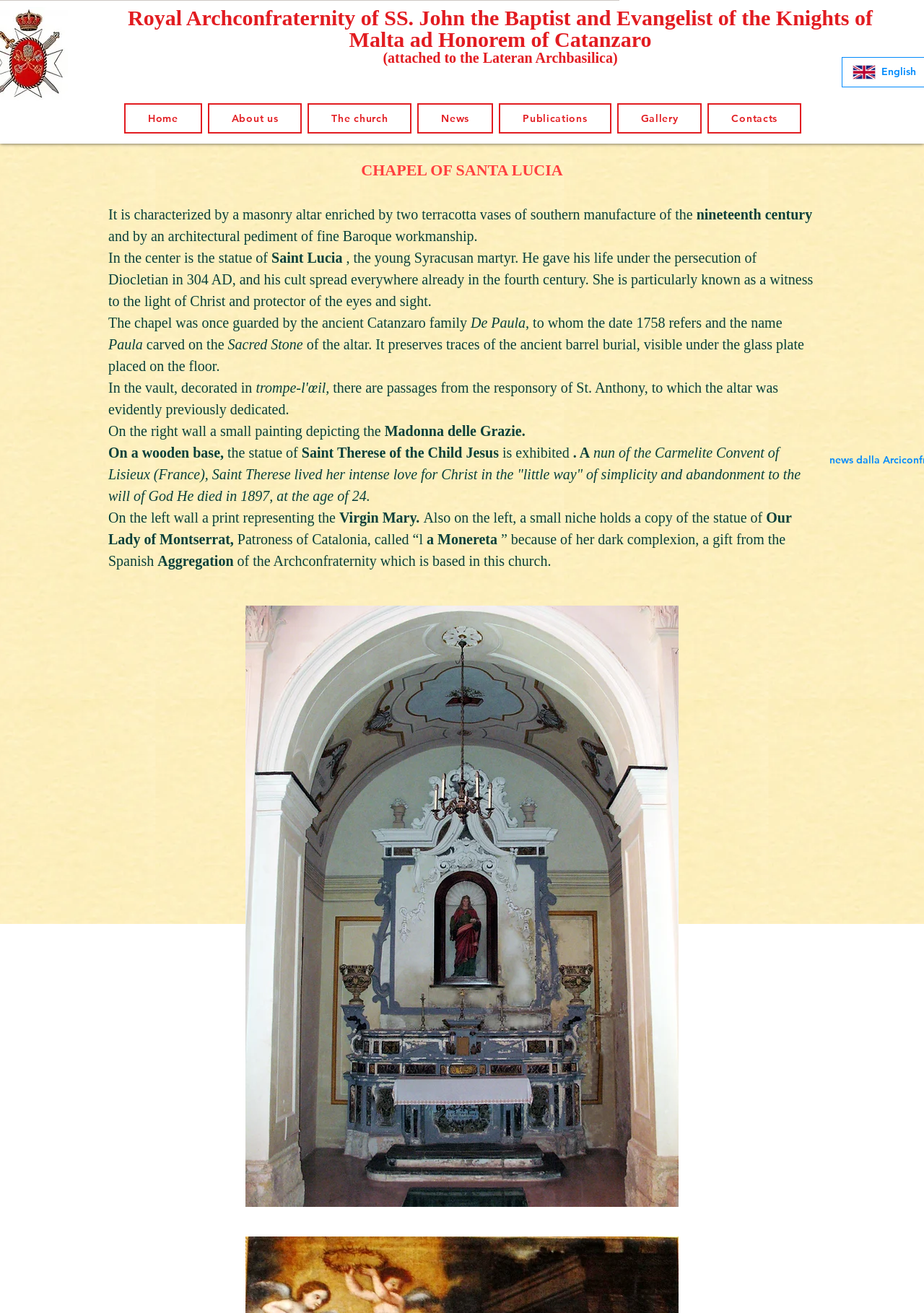Bounding box coordinates are specified in the format (top-left x, top-left y, bottom-right x, bottom-right y). All values are floating point numbers bounded between 0 and 1. Please provide the bounding box coordinate of the region this sentence describes: About us

[0.739, 0.082, 0.841, 0.105]